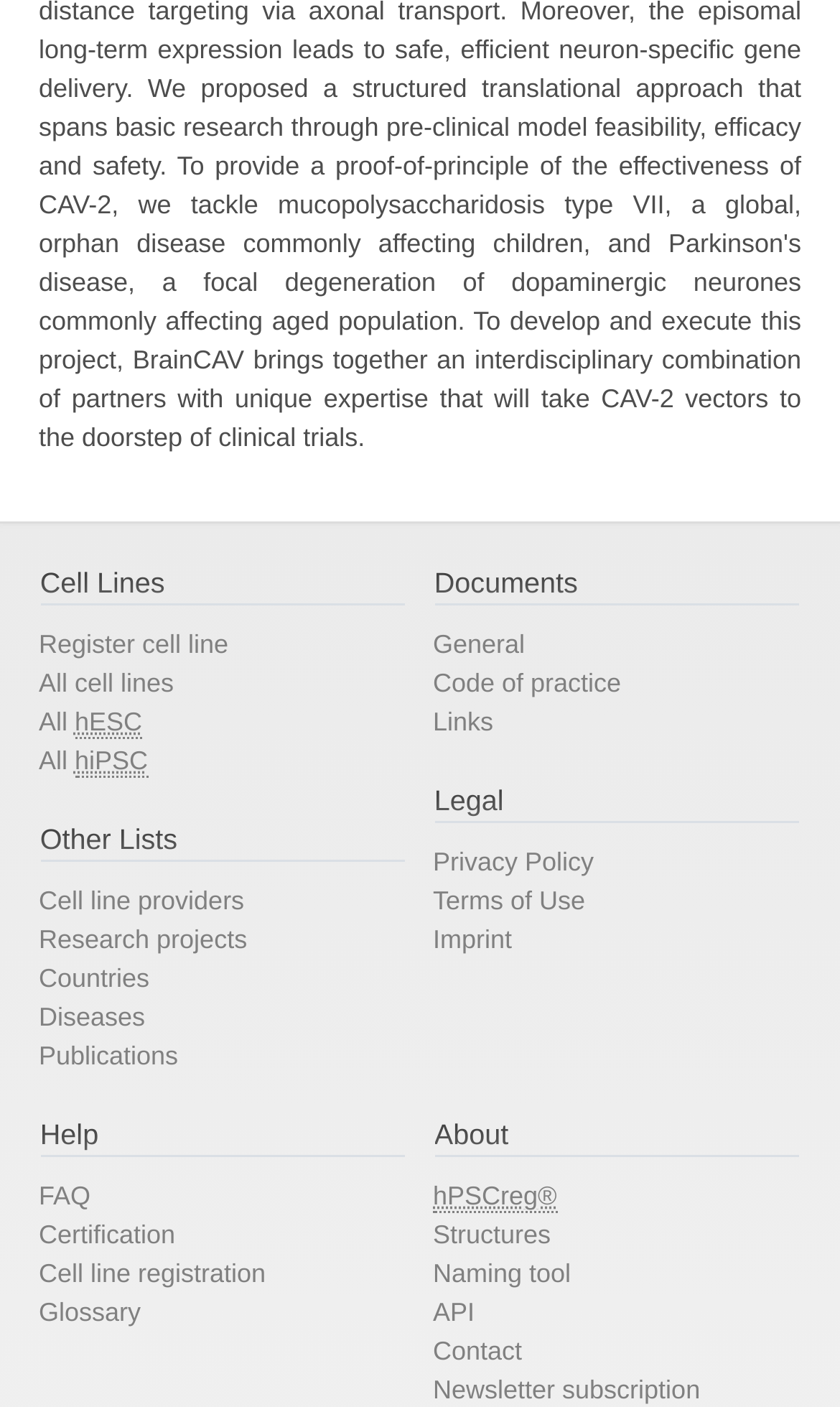What type of documents are available on this website?
Utilize the image to construct a detailed and well-explained answer.

Based on the links provided under the 'Documents' heading, it appears that the website offers various types of documents, including general documents, code of practice documents, and links to other resources.